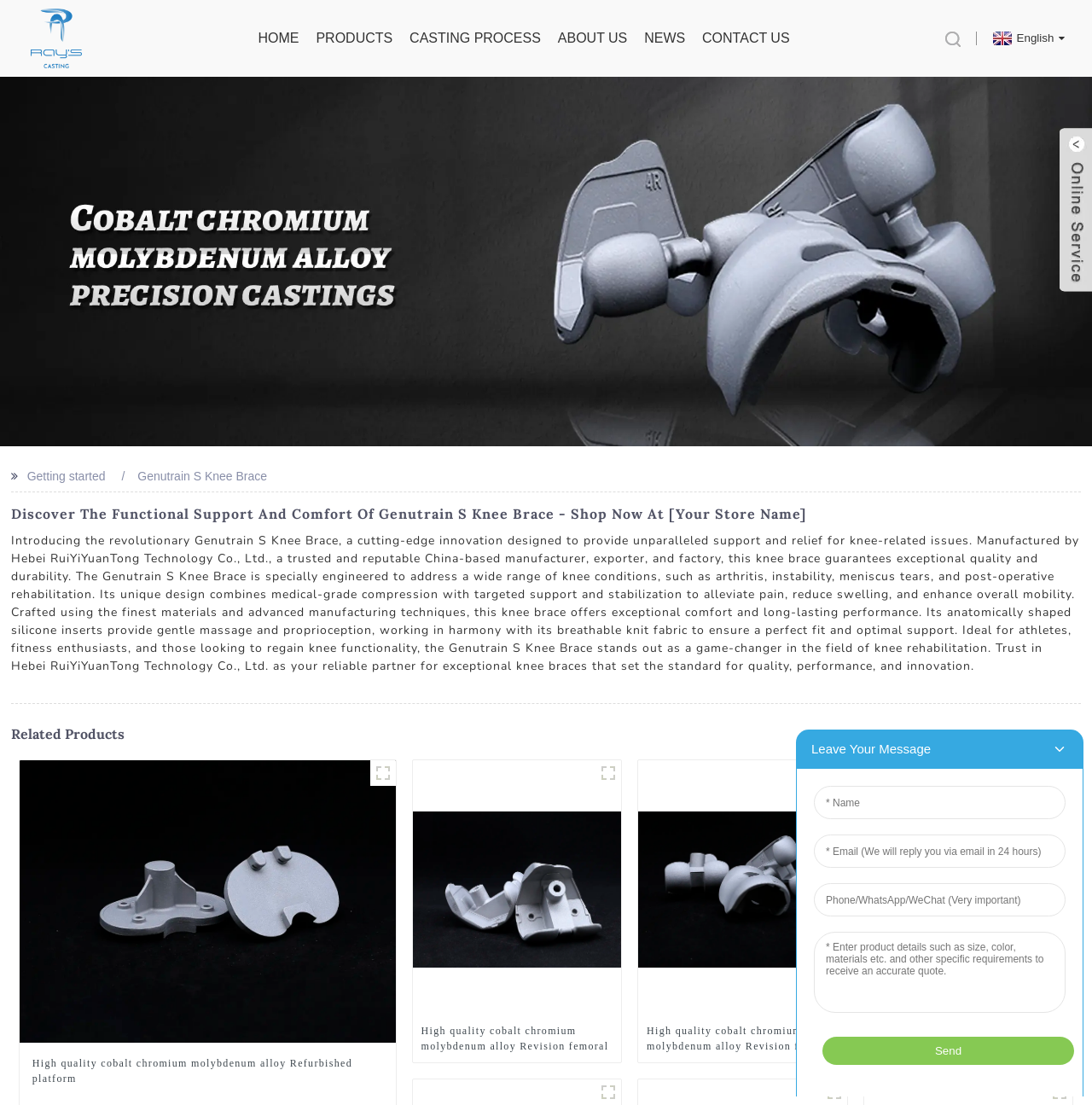What is the purpose of the Genutrain S Knee Brace? Please answer the question using a single word or phrase based on the image.

To provide support and relief for knee-related issues